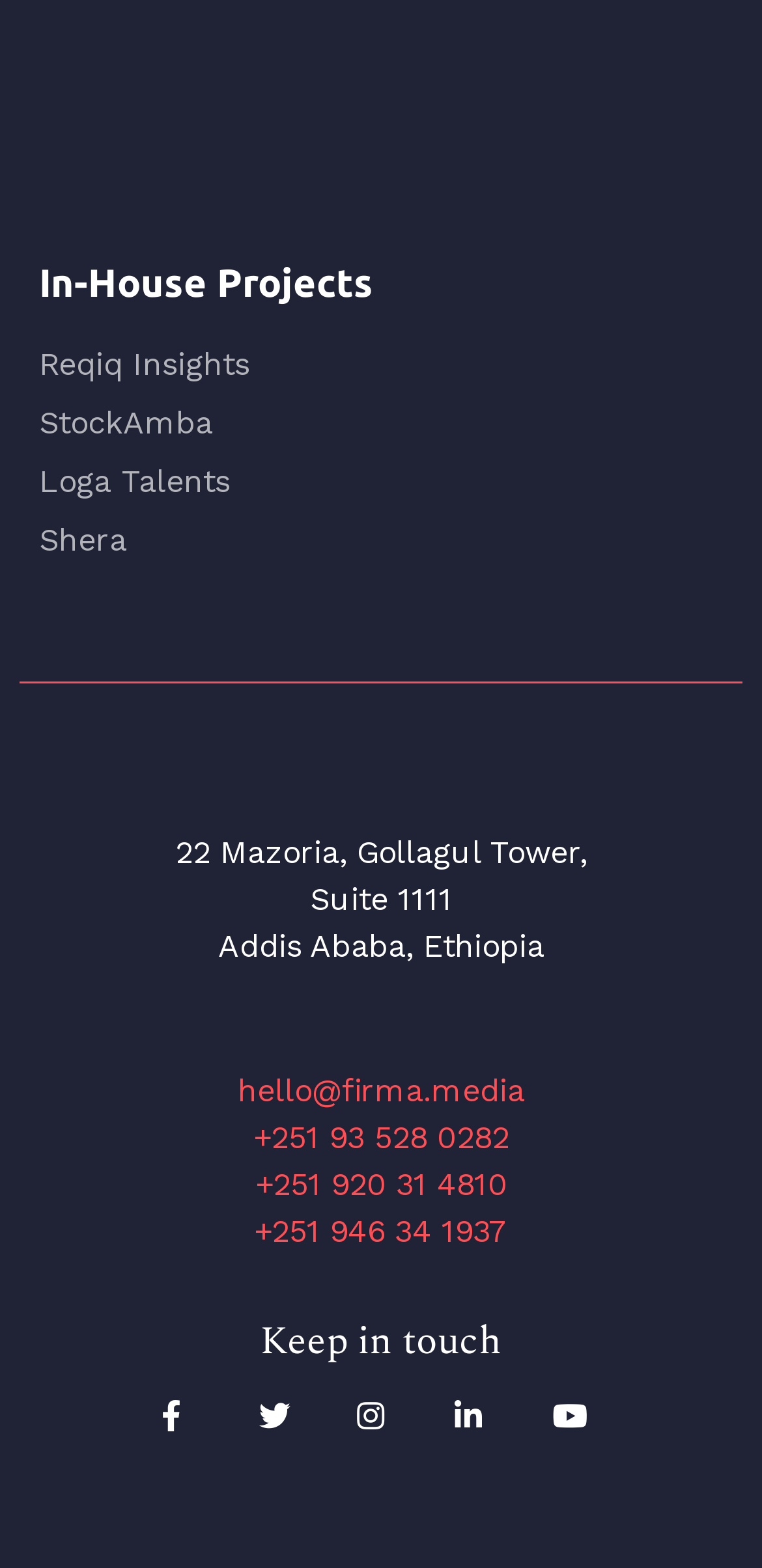What is the email address of Firma Media?
Based on the image, give a concise answer in the form of a single word or short phrase.

hello@firma.media